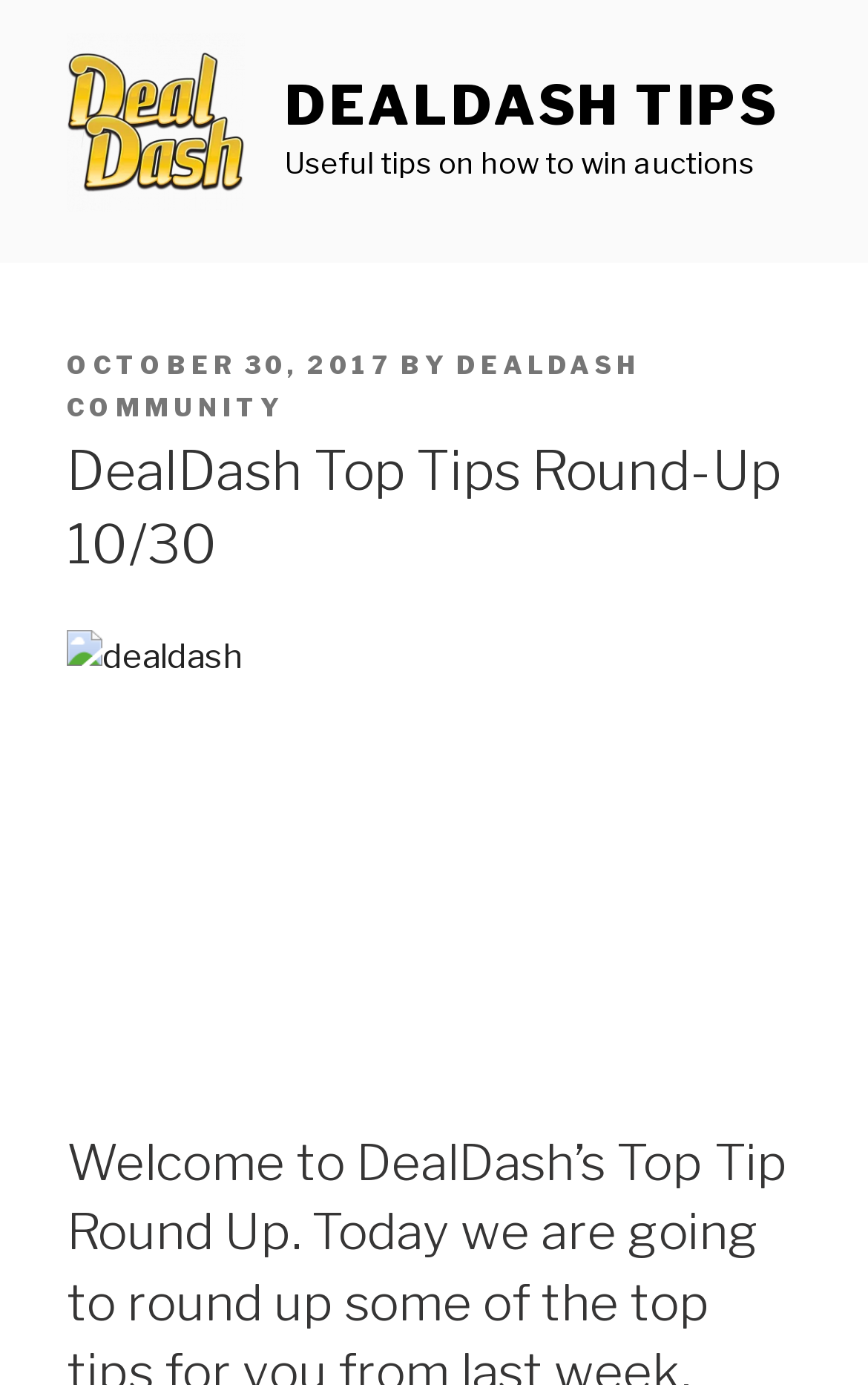How many links are there in the main heading section?
Using the visual information, reply with a single word or short phrase.

3